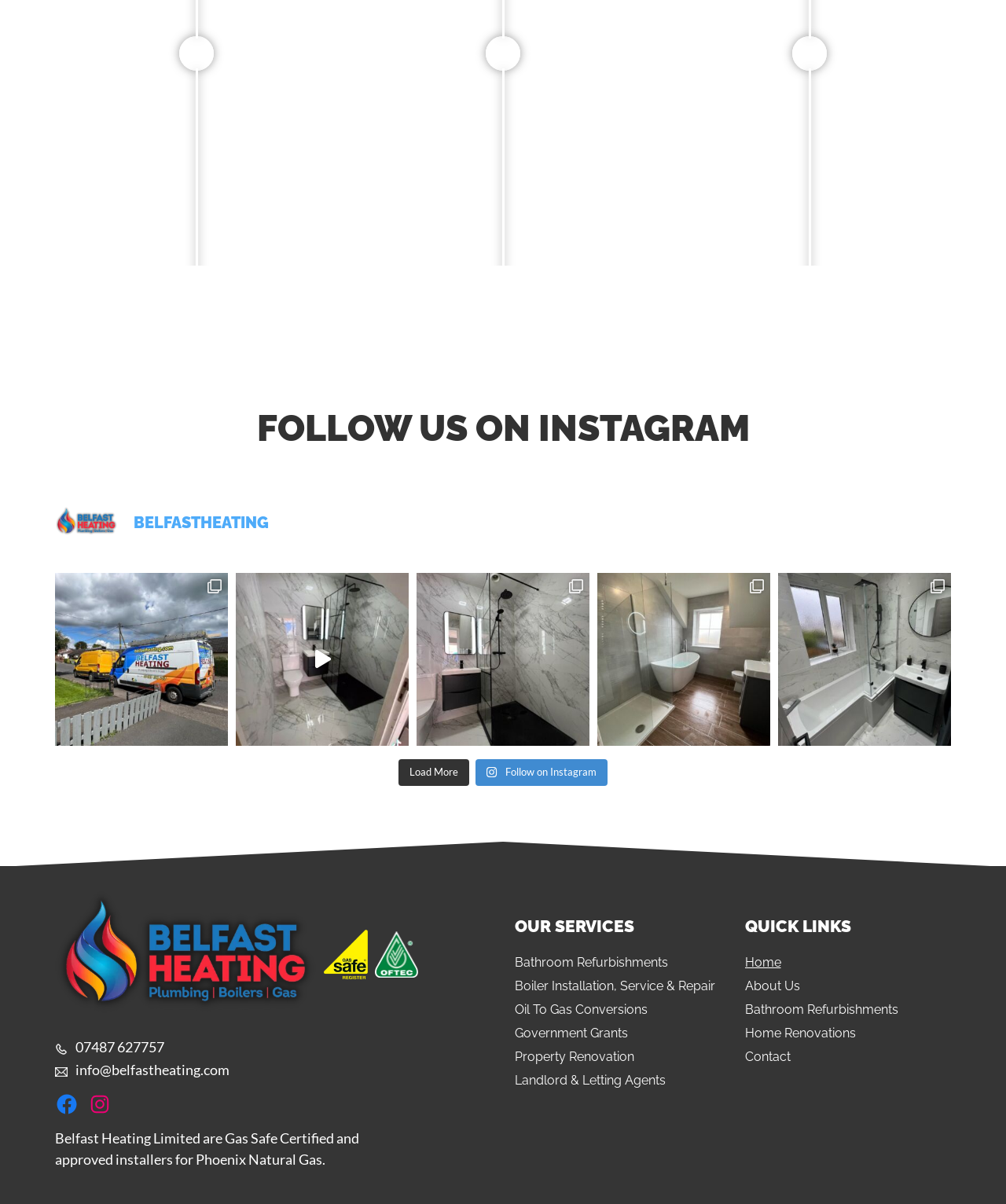Identify the bounding box coordinates of the region that should be clicked to execute the following instruction: "Contact us via 07487 627757".

[0.055, 0.862, 0.163, 0.877]